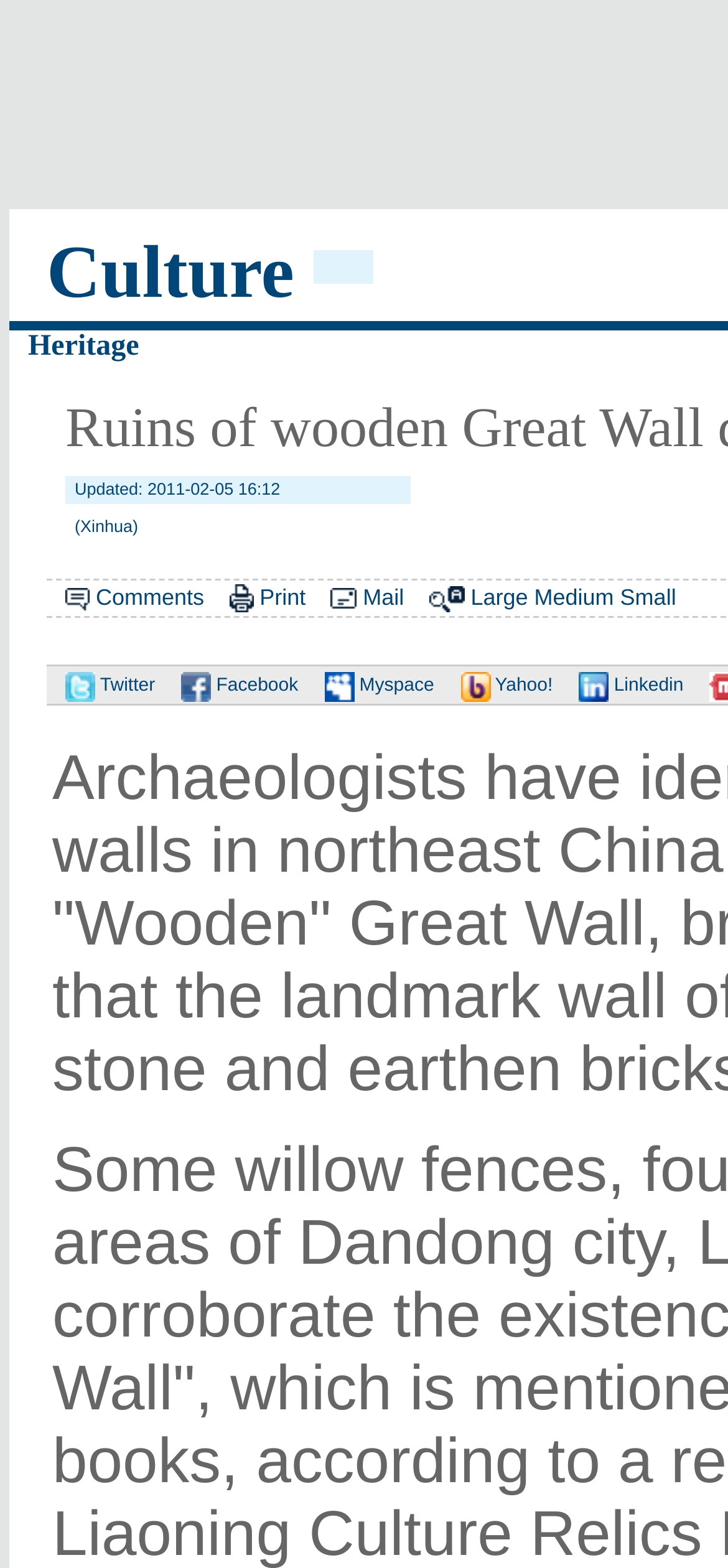What is the category of this article? Look at the image and give a one-word or short phrase answer.

Culture